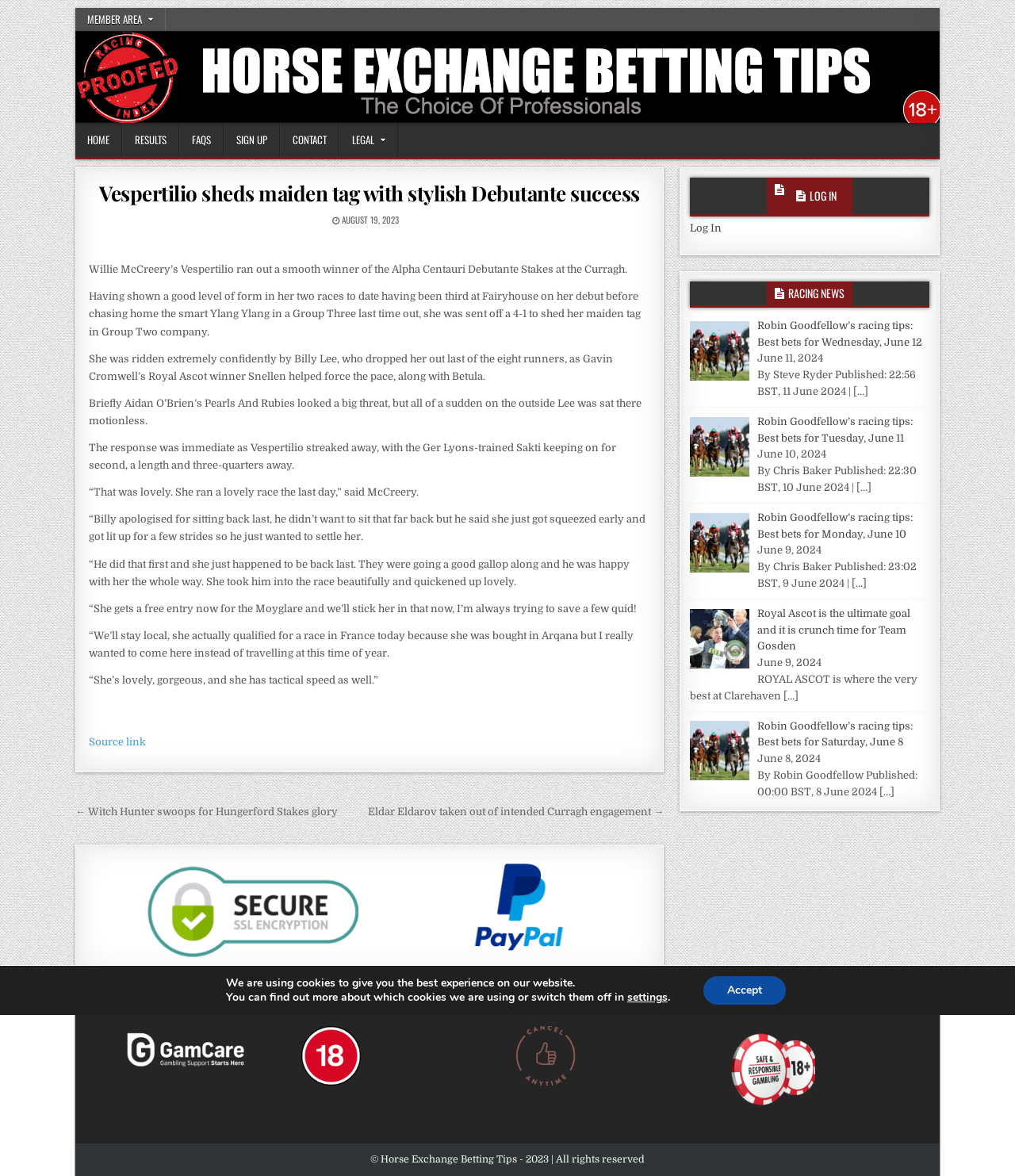Create an in-depth description of the webpage, covering main sections.

This webpage is about horse racing, specifically featuring an article about Vespertilio's win in the Alpha Centauri Debutante Stakes at the Curragh. The page has a navigation menu at the top with links to the member area, home, results, FAQs, sign up, contact, and legal information. Below the navigation menu, there is a main content area with an article about Vespertilio's win, including a heading, paragraphs of text, and a link to the source of the article.

The article is divided into several paragraphs, each describing Vespertilio's performance in the race, including quotes from the trainer, Willie McCreery. The text is accompanied by no images. At the bottom of the article, there is a section for post navigation, with links to previous and next articles.

On the right side of the page, there is a complementary section with a login link, racing news, and a list of recent articles with their publication dates and brief summaries. The page also has a footer section with a copyright notice and a GDPR cookie banner with options to accept or customize cookie settings.